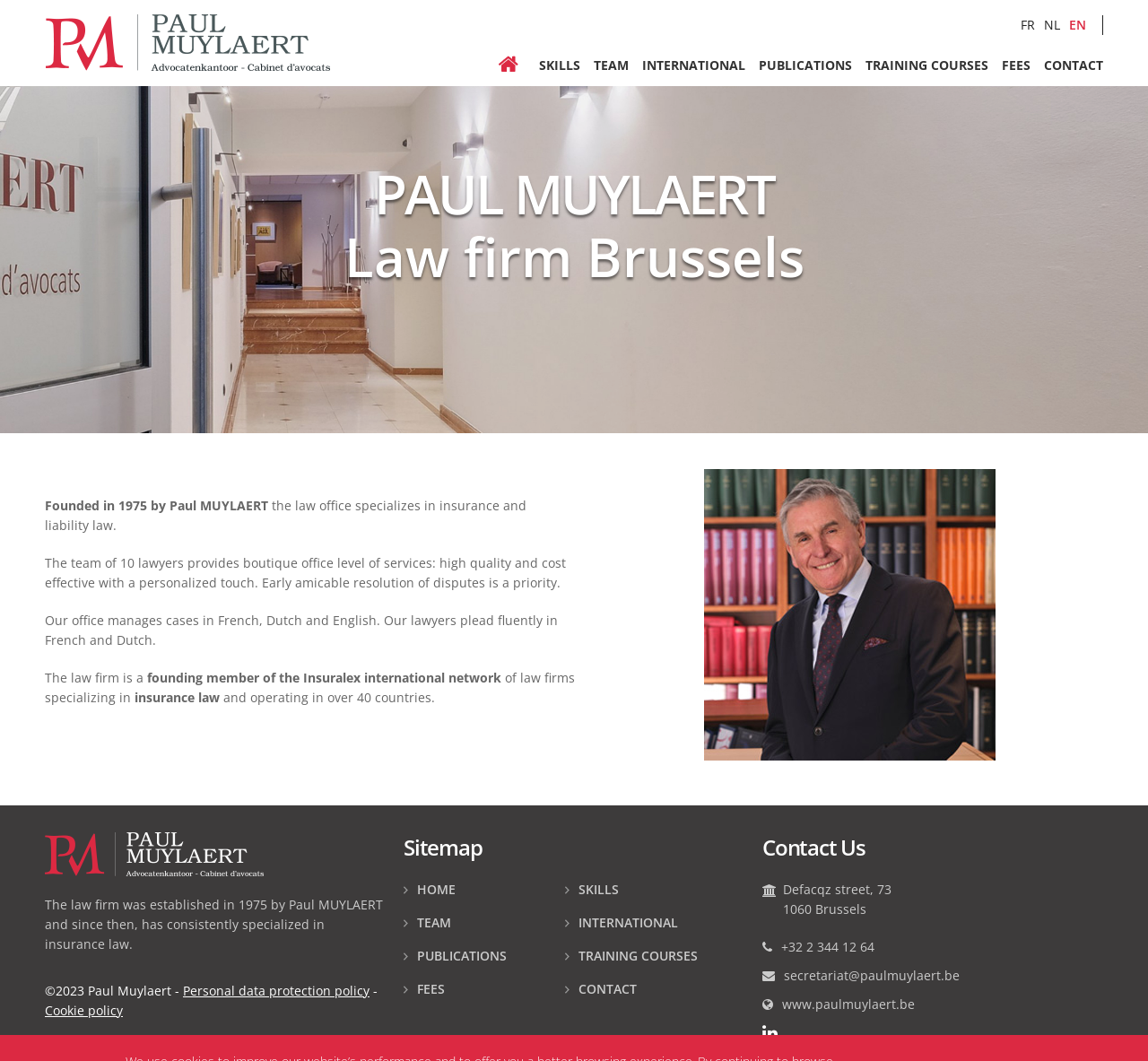Identify the bounding box coordinates of the clickable region required to complete the instruction: "Contact via email". The coordinates should be given as four float numbers within the range of 0 and 1, i.e., [left, top, right, bottom].

[0.683, 0.911, 0.836, 0.927]